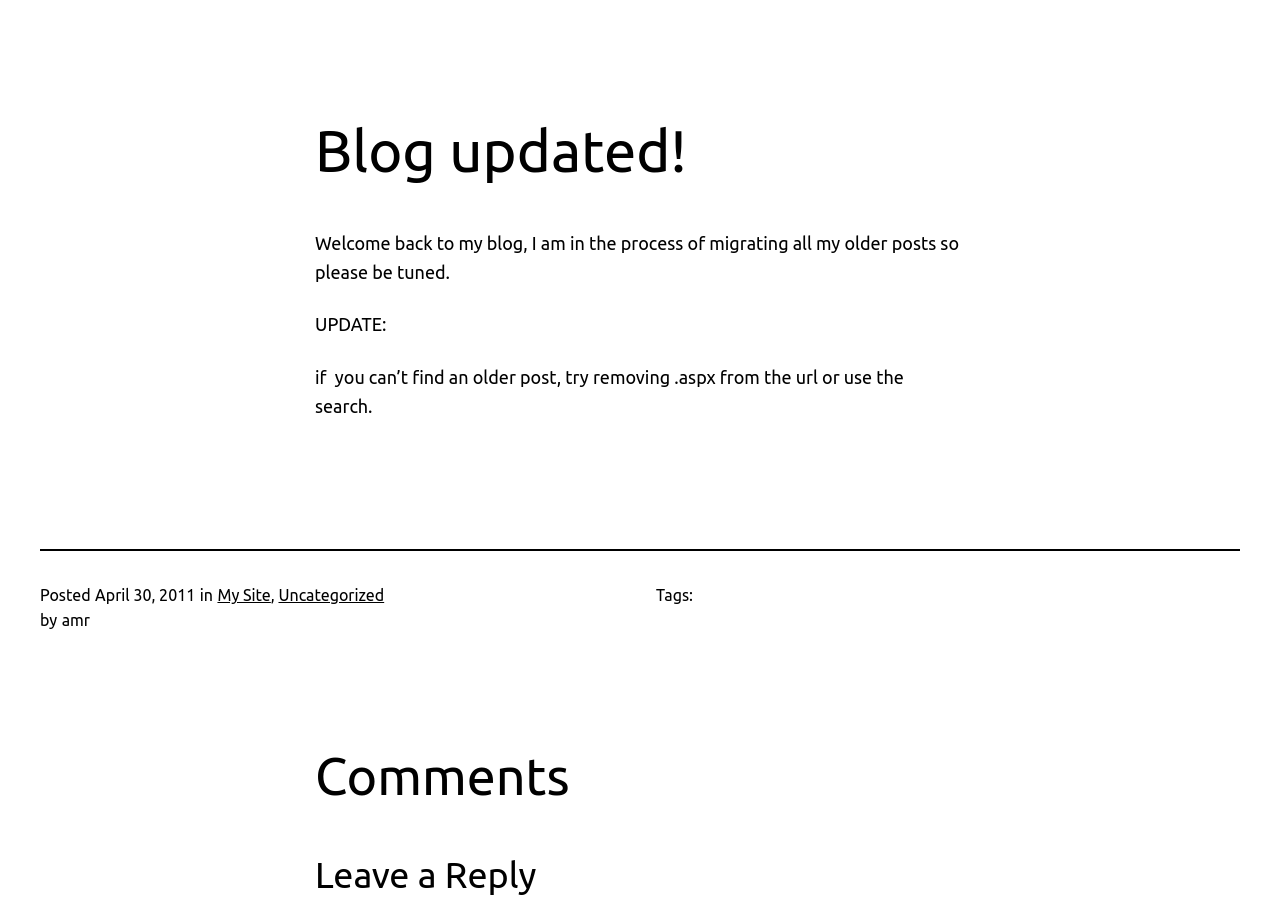Give a one-word or phrase response to the following question: What is the purpose of the separator?

To separate sections